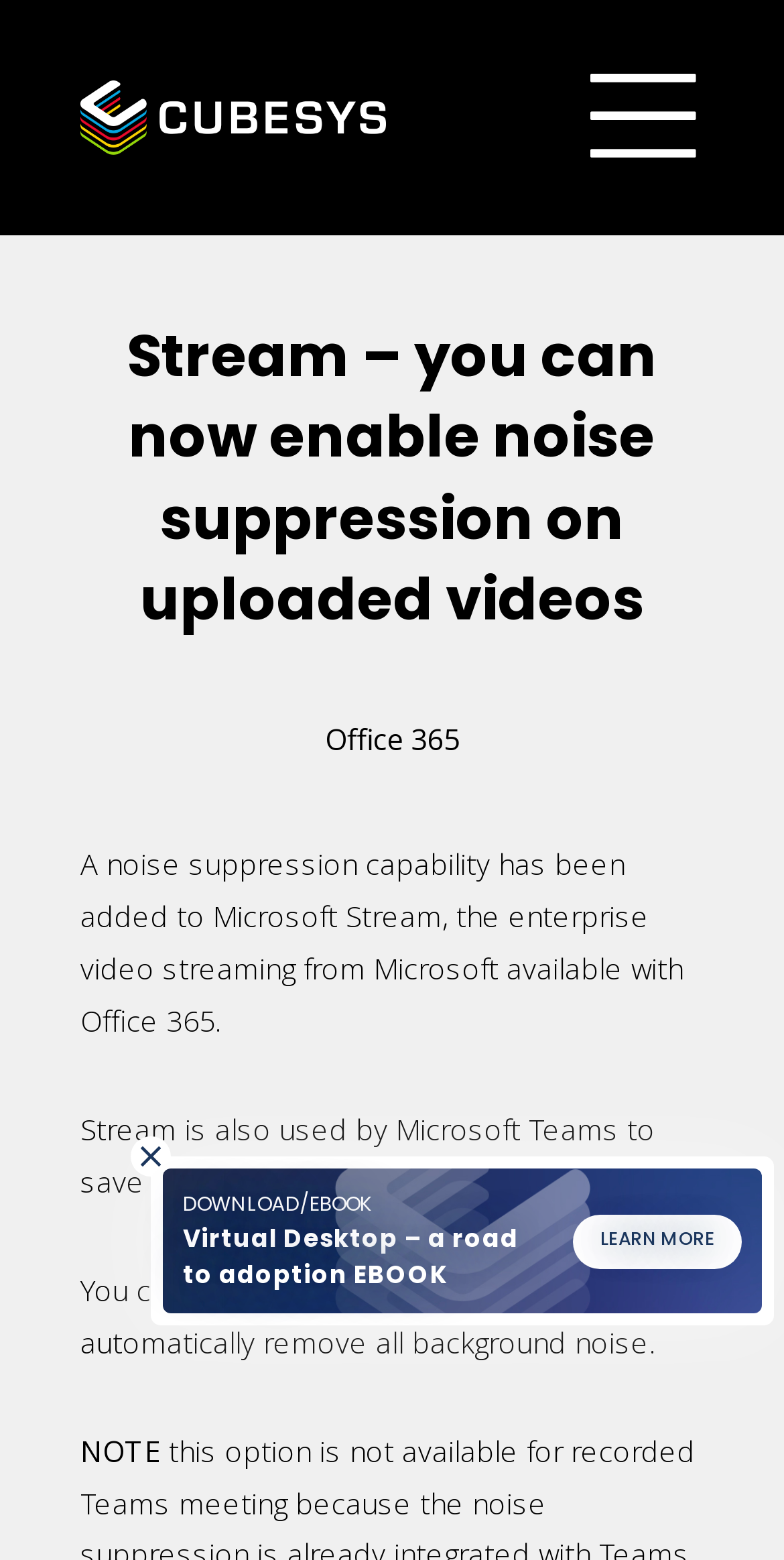Please identify the bounding box coordinates for the region that you need to click to follow this instruction: "Click the office 365 link".

[0.414, 0.462, 0.586, 0.486]